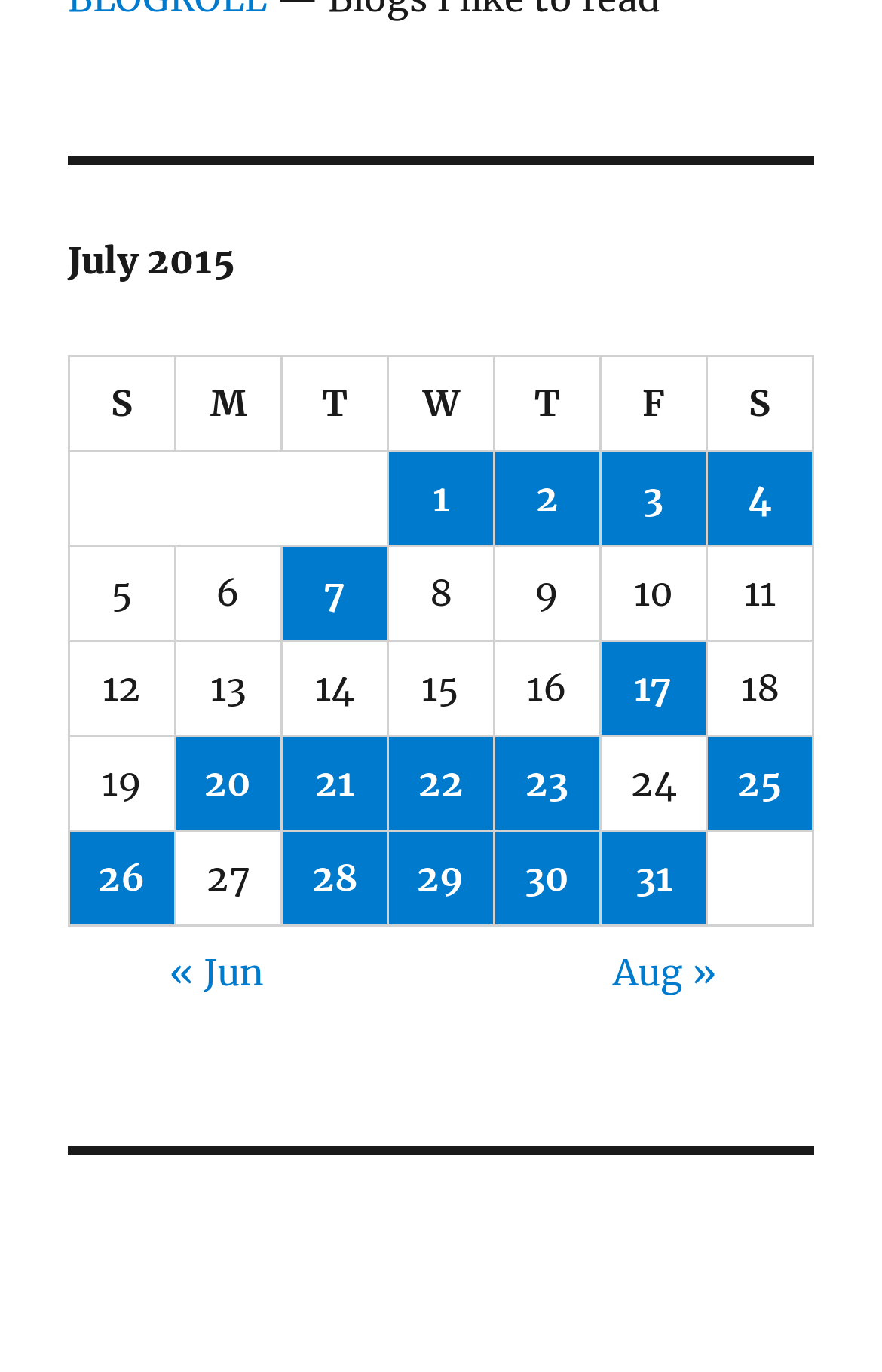Please pinpoint the bounding box coordinates for the region I should click to adhere to this instruction: "Go to previous month".

[0.192, 0.692, 0.3, 0.725]